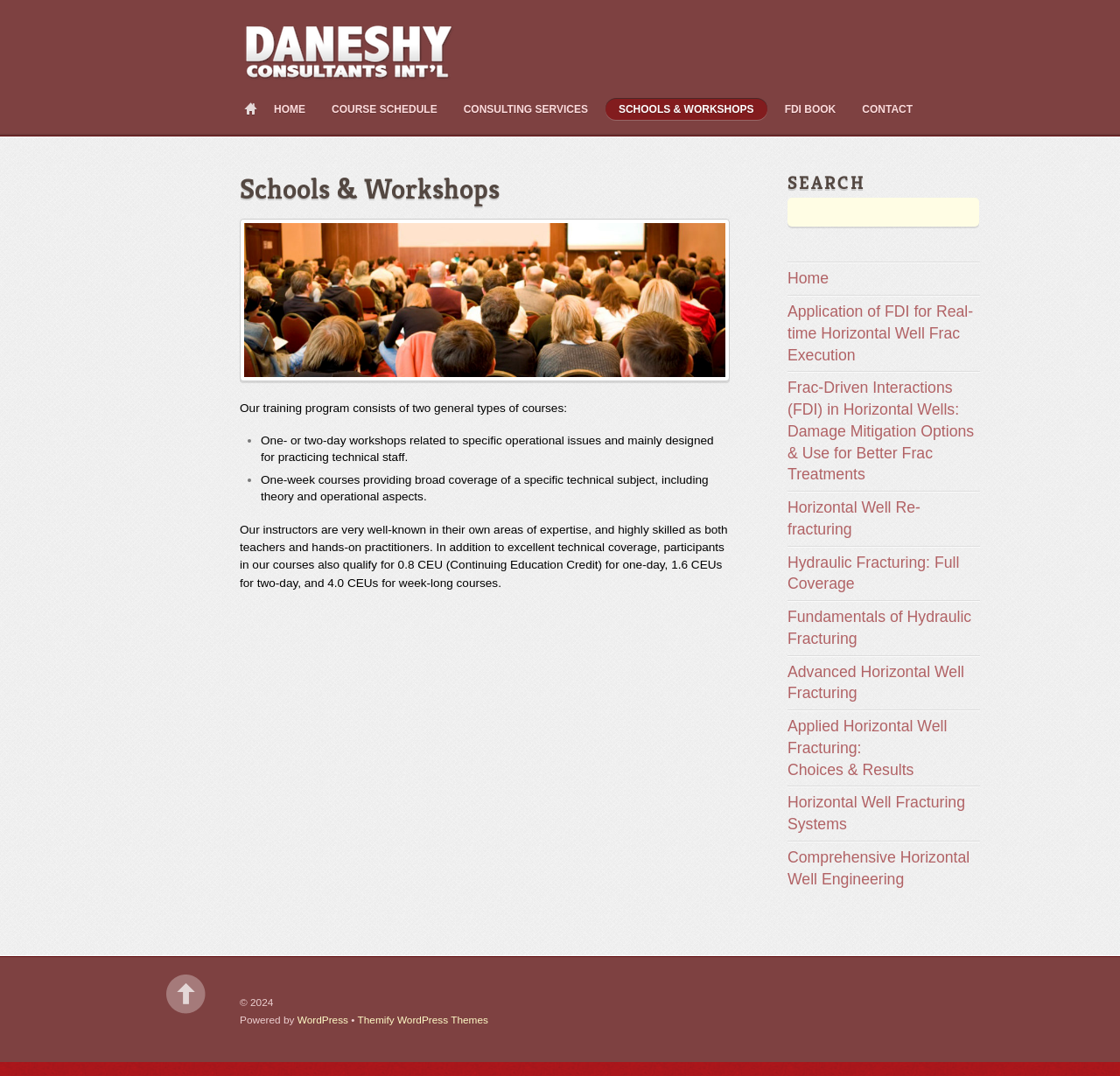Please identify the bounding box coordinates of the area that needs to be clicked to fulfill the following instruction: "Search for a course."

[0.703, 0.184, 0.874, 0.211]